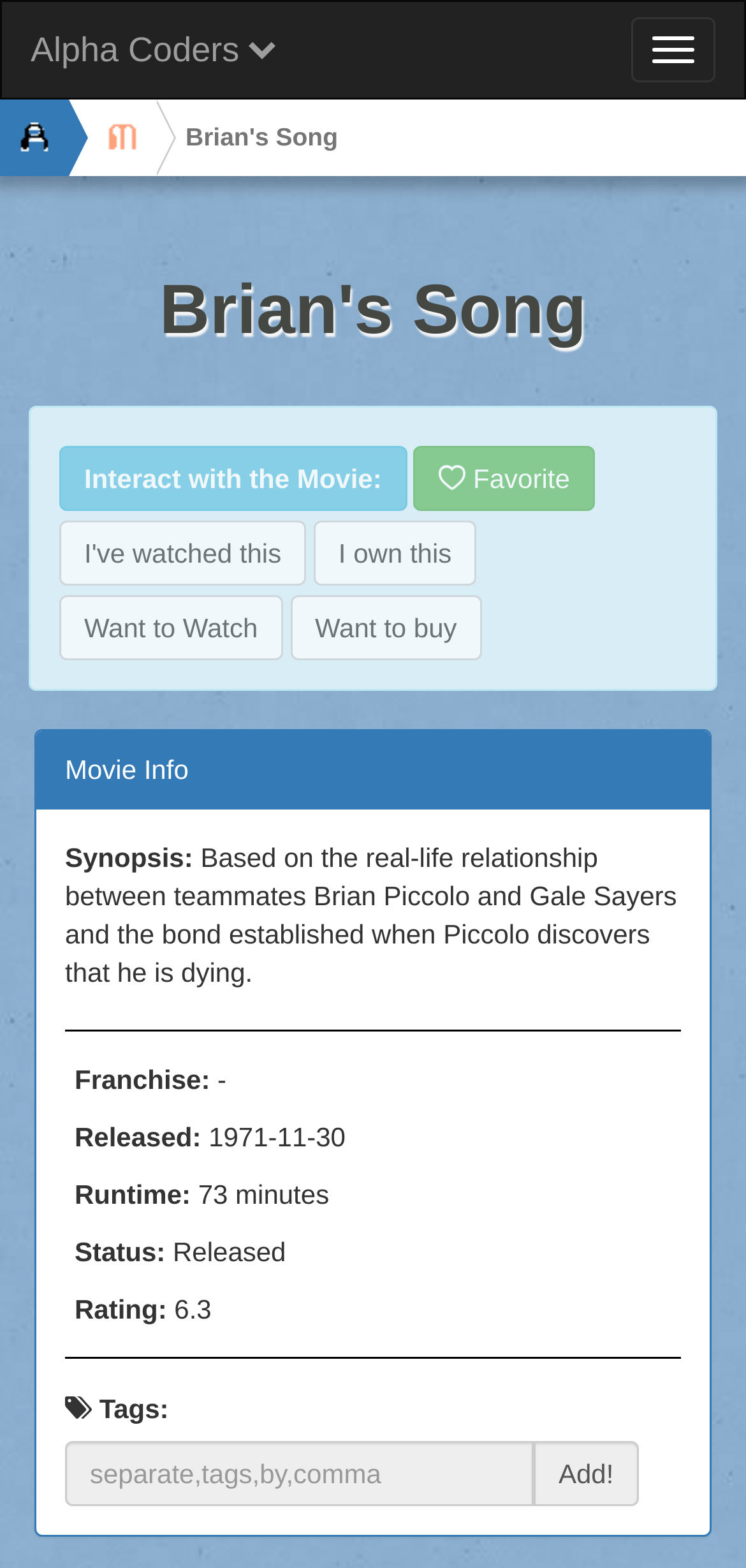Write an extensive caption that covers every aspect of the webpage.

The webpage is about the movie "Brian's Song" and provides various information and options related to the movie. At the top, there is a navigation button labeled "Toggle navigation" and two links, "Alpha Coders" and "Movie Abyss", which are positioned on the left and right sides, respectively. 

Below these elements, there is a heading that displays the title "Brian's Song". Underneath the heading, there is a section labeled "Interact with the Movie" that contains several options, including "Favorite", "I own this", "Want to Watch", and "Want to buy". These options are only available for logged-in users.

Further down, there is a section that provides movie information, including a synopsis, franchise, release date, runtime, status, rating, and tags. The synopsis is a brief summary of the movie, which is based on the real-life relationship between teammates Brian Piccolo and Gale Sayers. The movie information is organized into labeled sections, with the corresponding details displayed next to each label.

At the bottom of the page, there is a layout table that contains a disabled textbox for adding tags and a disabled "Add!" button. This section is only accessible to logged-in users.